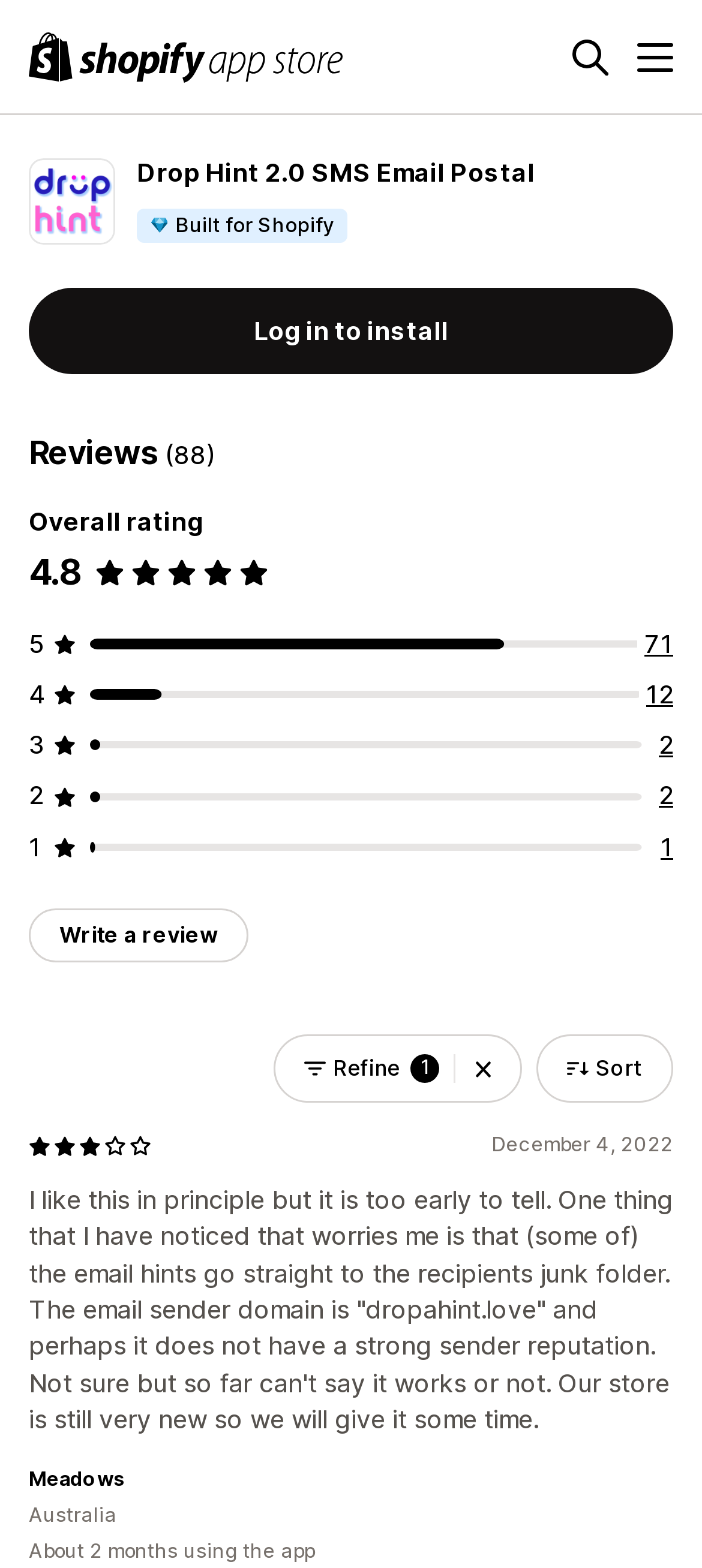What is the name of the reviewer who wrote the review on December 4, 2022? Analyze the screenshot and reply with just one word or a short phrase.

Meadows